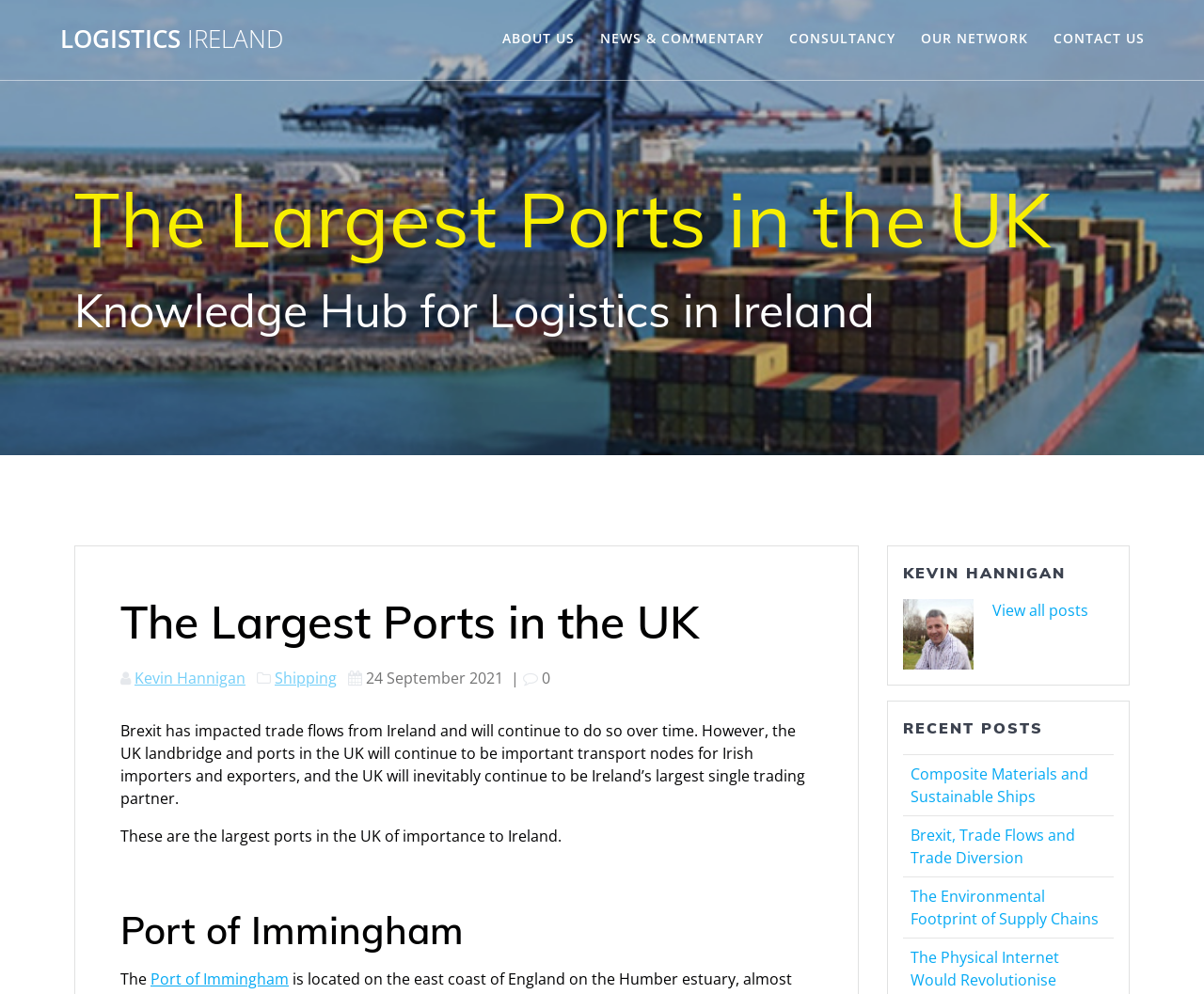Determine the bounding box coordinates of the region that needs to be clicked to achieve the task: "view all posts by Kevin Hannigan".

[0.824, 0.604, 0.904, 0.624]